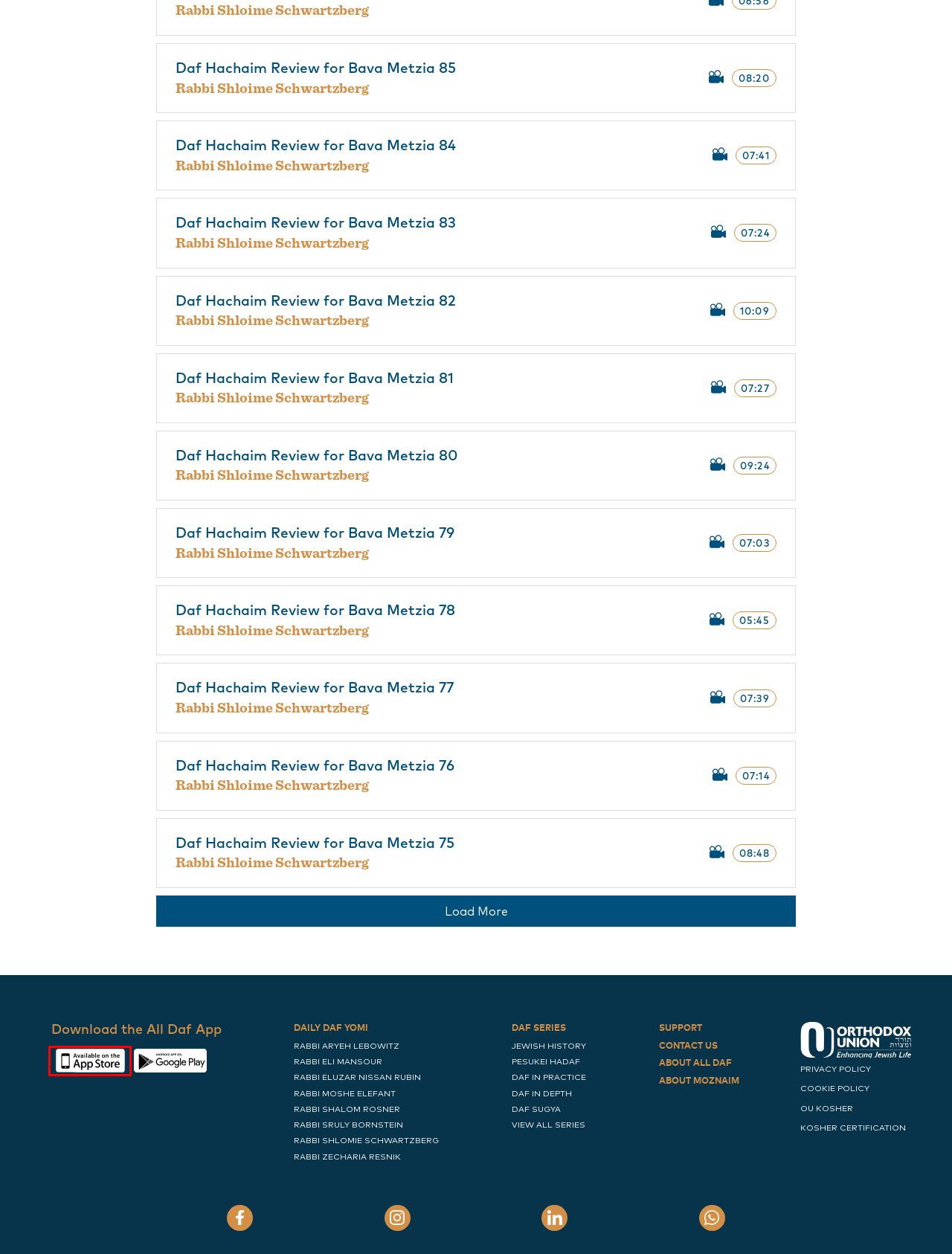Check out the screenshot of a webpage with a red rectangle bounding box. Select the best fitting webpage description that aligns with the new webpage after clicking the element inside the bounding box. Here are the candidates:
A. OU Kosher Certification Agency. Kosher Supervision by Orthodox Union.
B. Moznaim.com - Ultimate jewish books and seforim store online
C. What Does Kosher Certified Mean? OU Kosher Certification & Supervision
D. Orthodox Union Web Site Privacy Policy - Orthodox Union
E. ‎All Daf on the App Store
F. OU Torah - Study Torah daily
G. All Parsha - Connect to the Parsha. Live the Parsha.
H. All Mishnah

E